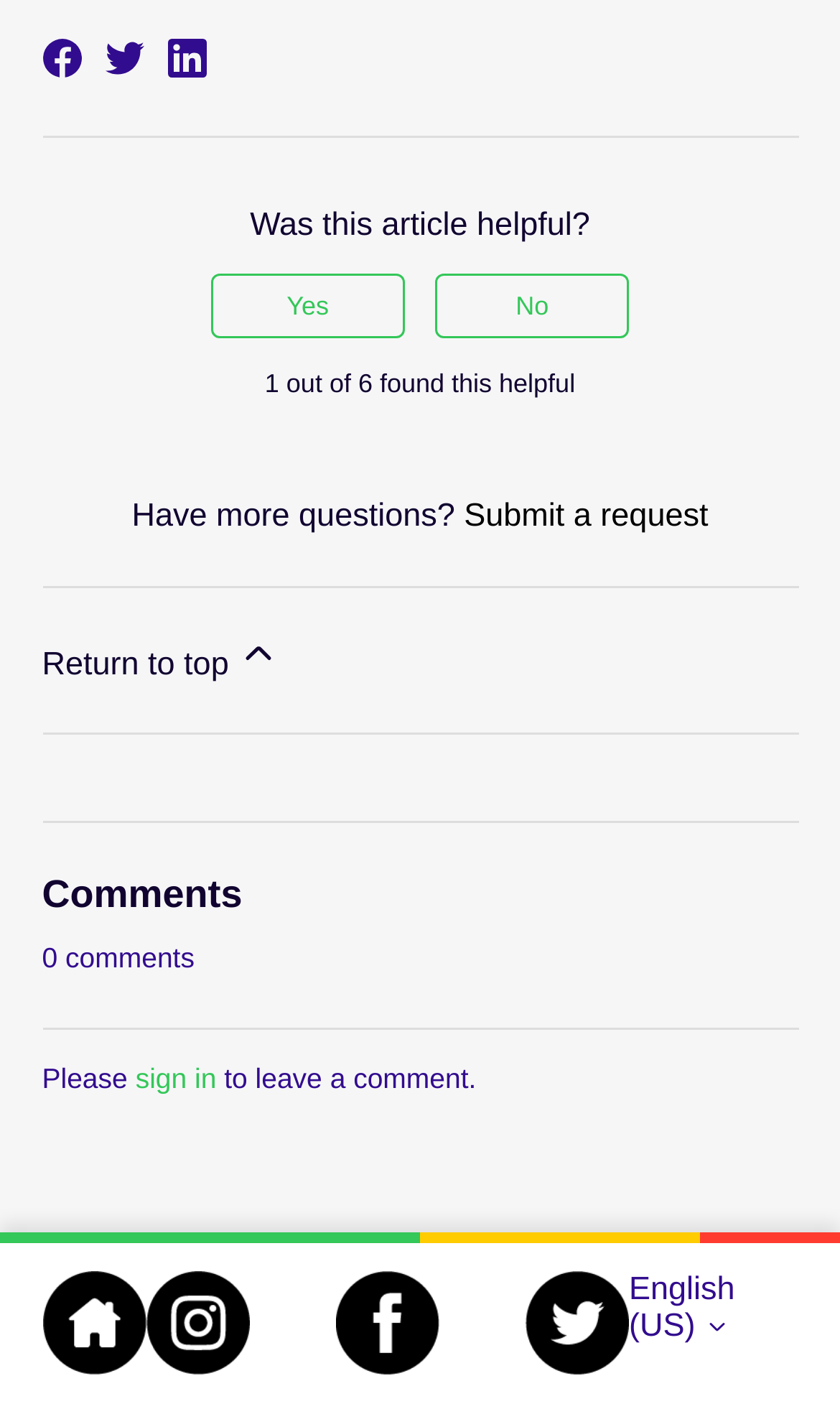What social media platforms are available for sharing?
Based on the image, answer the question in a detailed manner.

The footer section of the webpage contains links to share the page on various social media platforms, which are Facebook, Twitter, and LinkedIn. These links are accompanied by their respective icons.